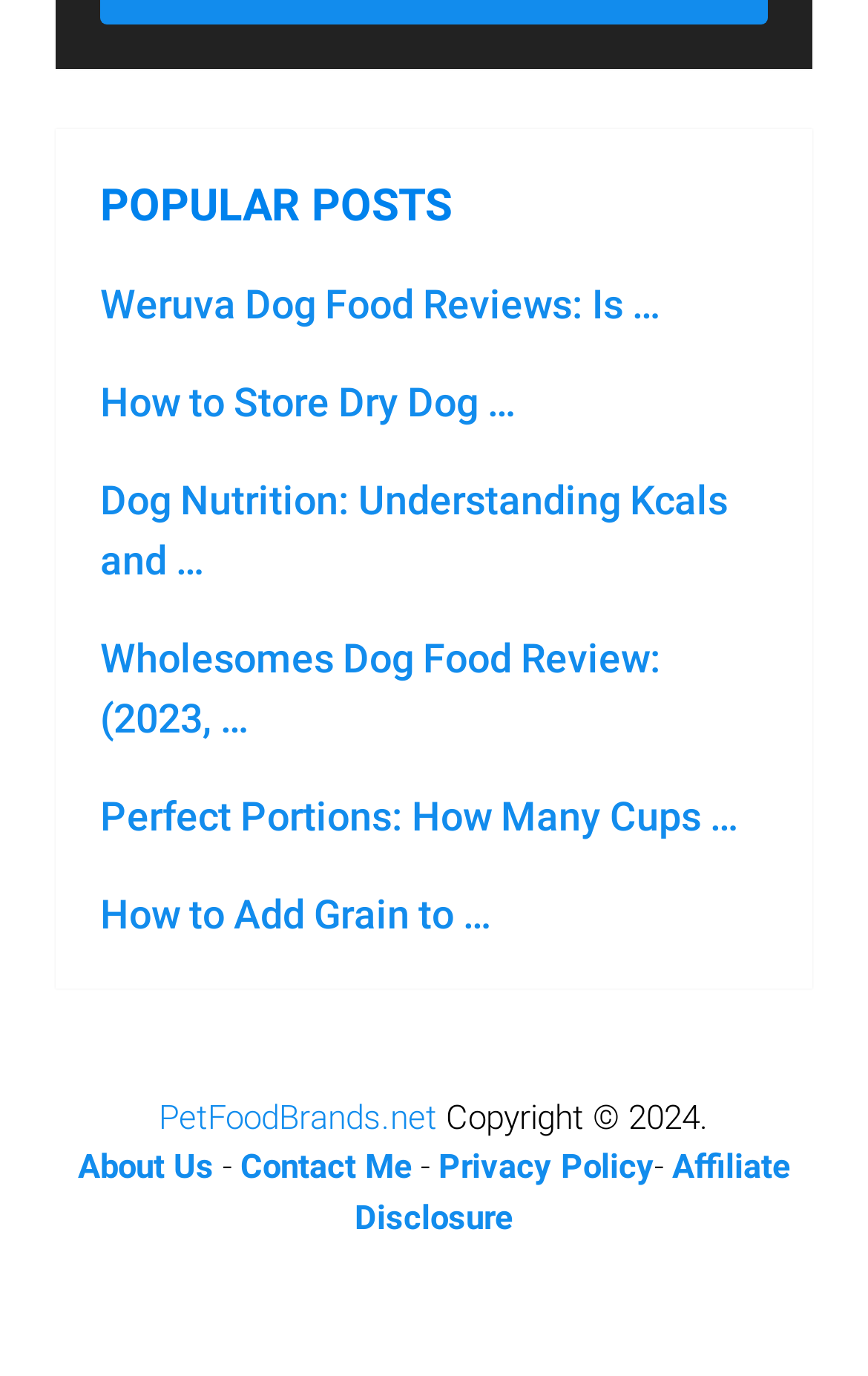Determine the bounding box coordinates for the area that should be clicked to carry out the following instruction: "read Affiliate Disclosure".

[0.409, 0.834, 0.91, 0.899]